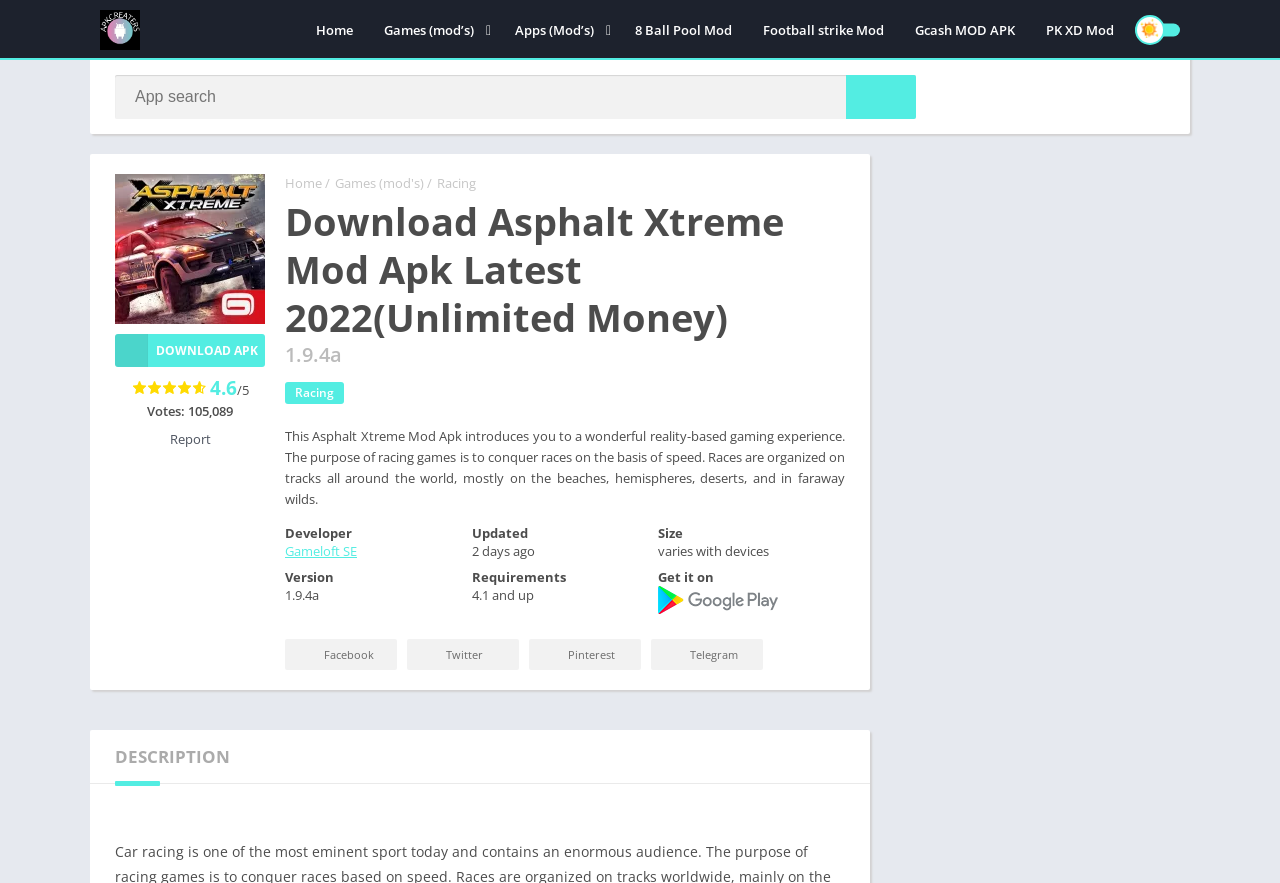What type of game is Asphalt Xtreme?
Please provide a comprehensive answer to the question based on the webpage screenshot.

I inferred this answer by reading the description of the game, which mentions 'racing games' and 'conquer races on the basis of speed'. This suggests that Asphalt Xtreme is a racing game.